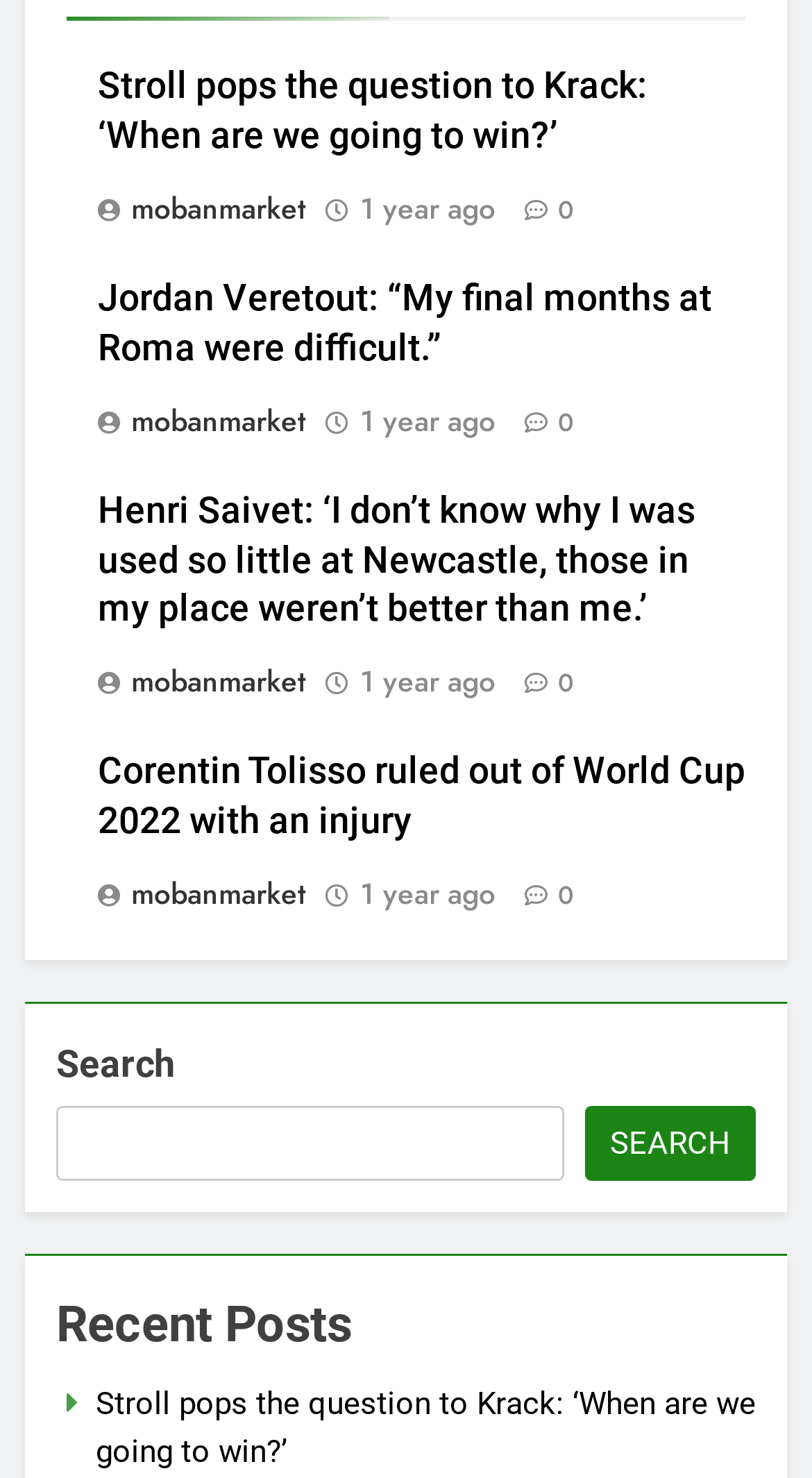How many links are in the first article?
Identify the answer in the screenshot and reply with a single word or phrase.

3